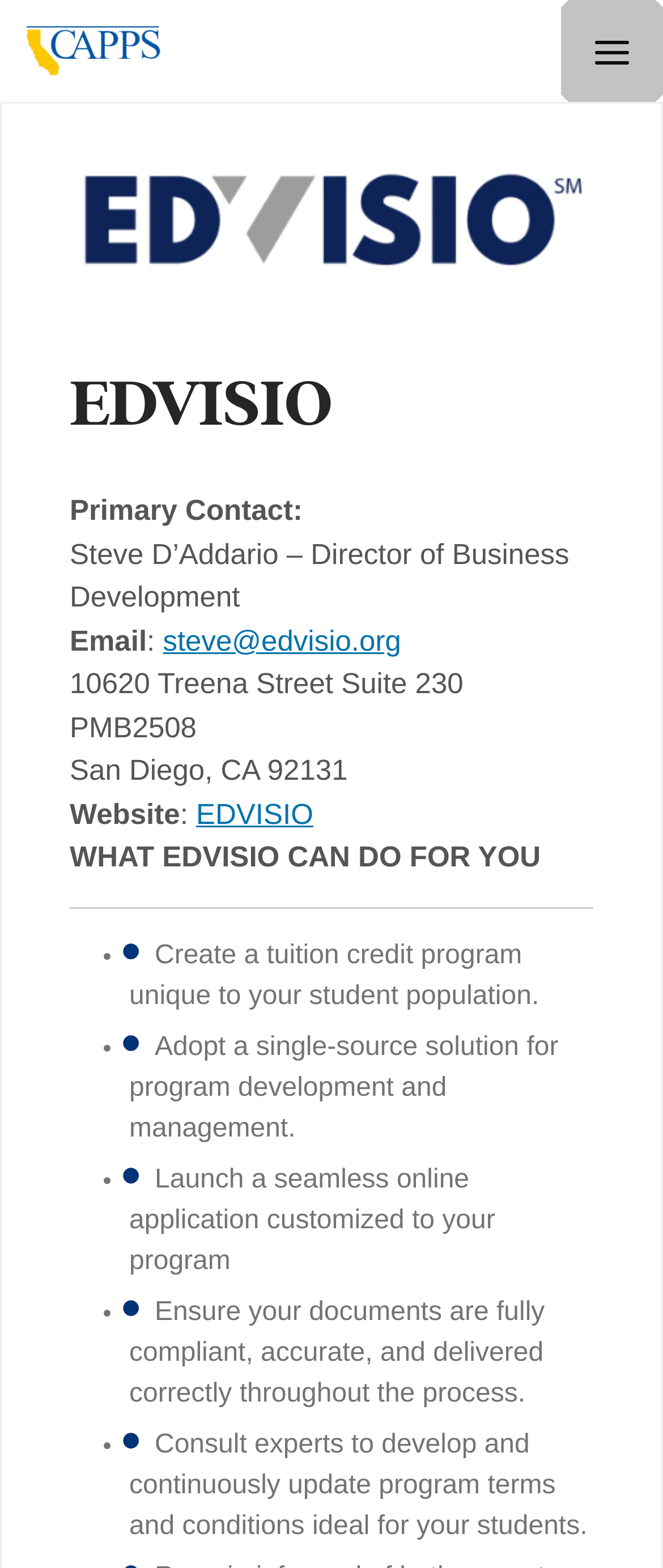What services can EDVISIO provide to its clients?
Identify the answer in the screenshot and reply with a single word or phrase.

Tuition credit program, single-source solution, online application, document compliance